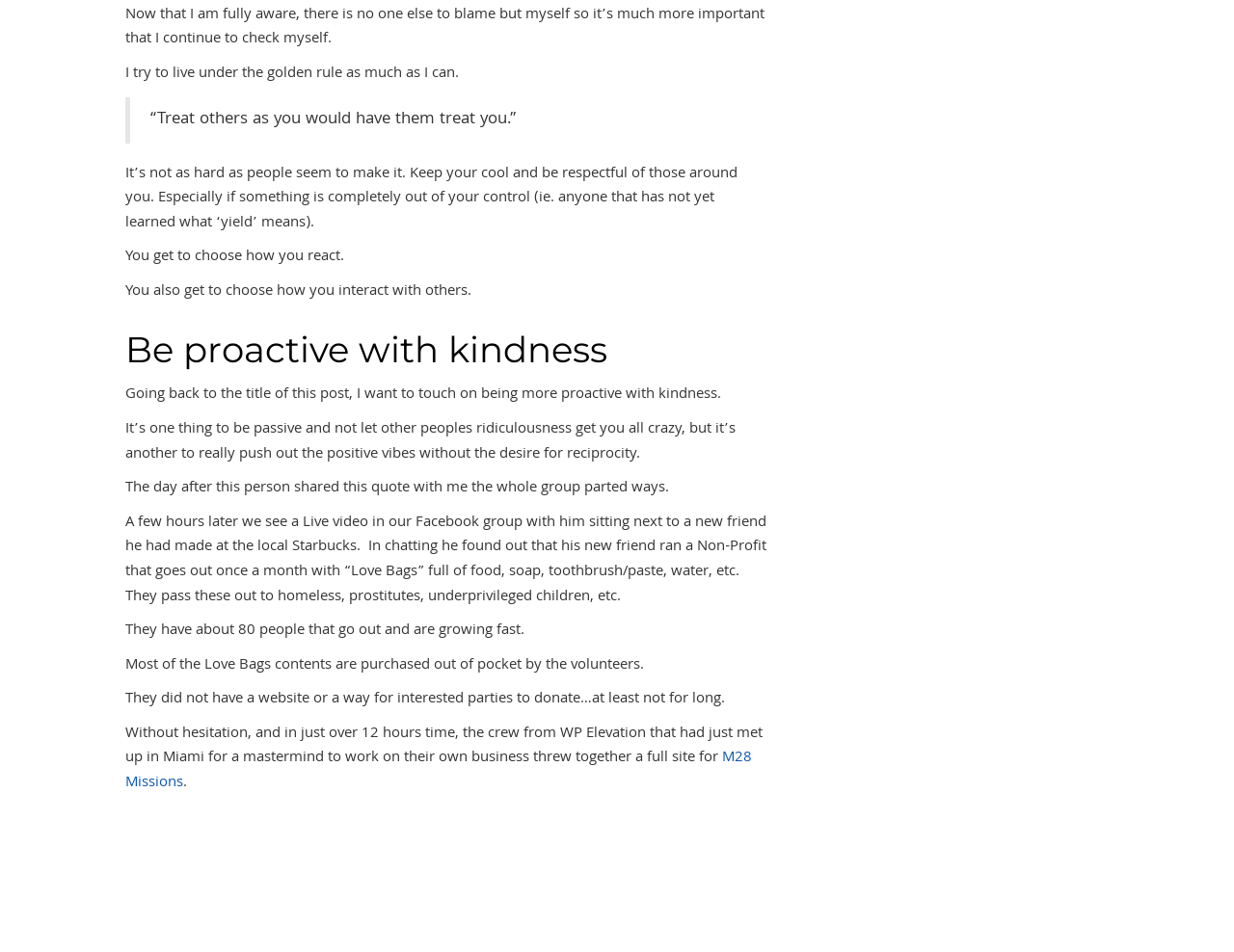Please answer the following query using a single word or phrase: 
How long did it take to create a website for M28 Missions?

12 hours